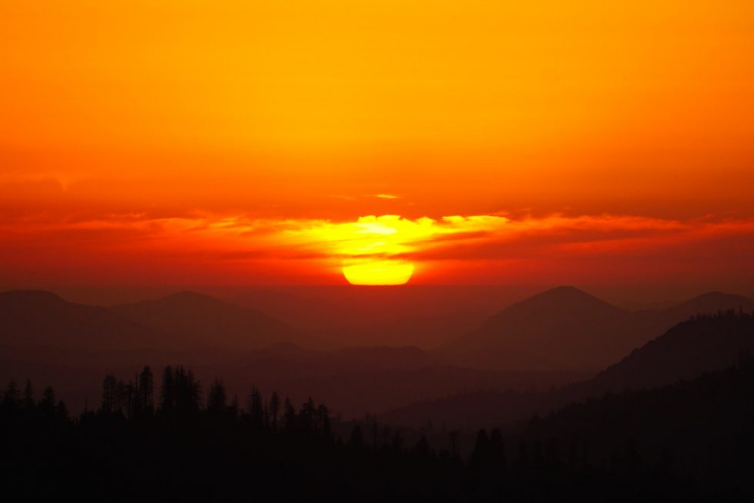Give a one-word or one-phrase response to the question:
What is the shape of the mountains in the foreground?

Silhouette-like